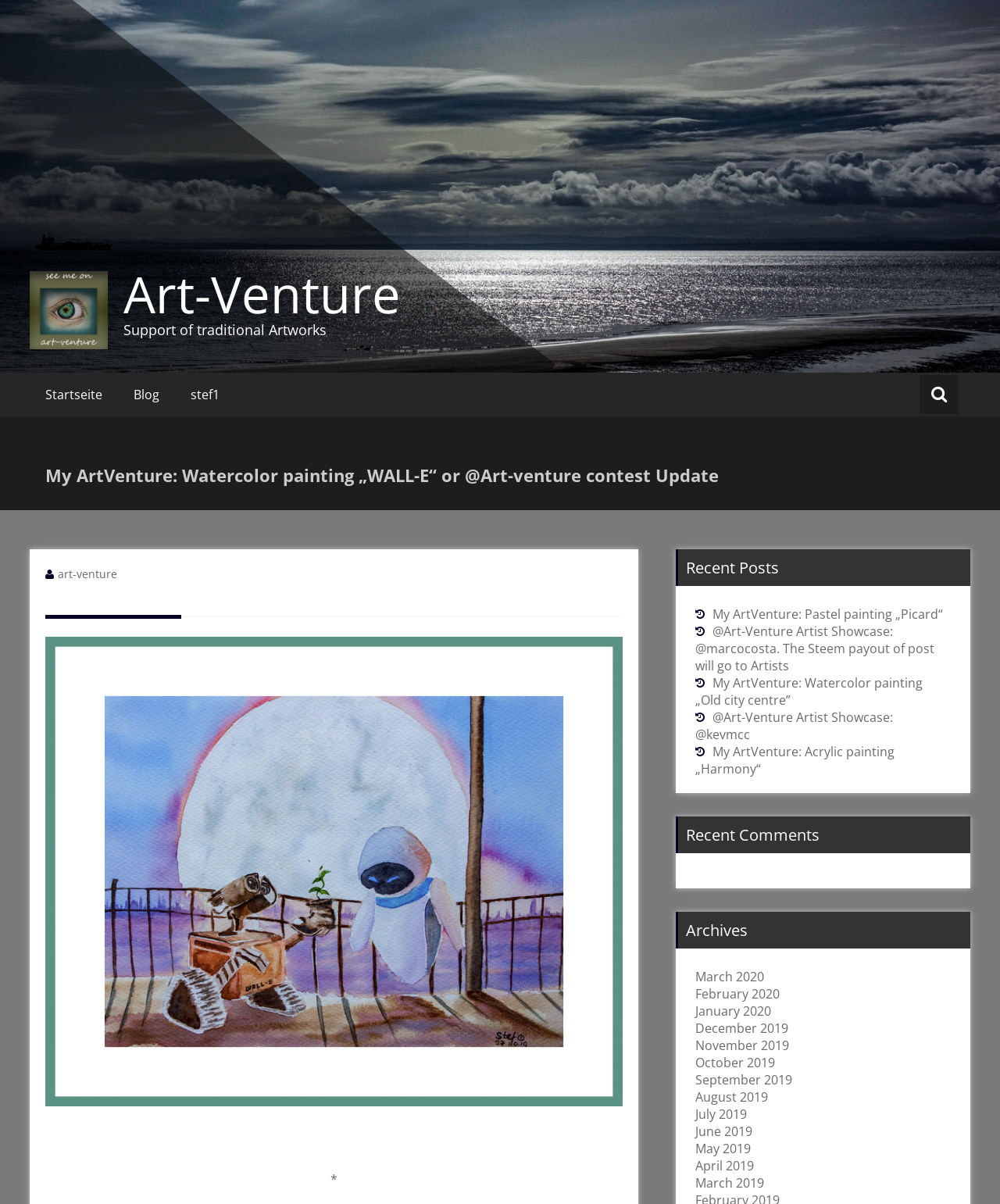Identify the bounding box of the UI element that matches this description: "@Art-Venture Artist Showcase: @kevmcc".

[0.695, 0.588, 0.893, 0.617]